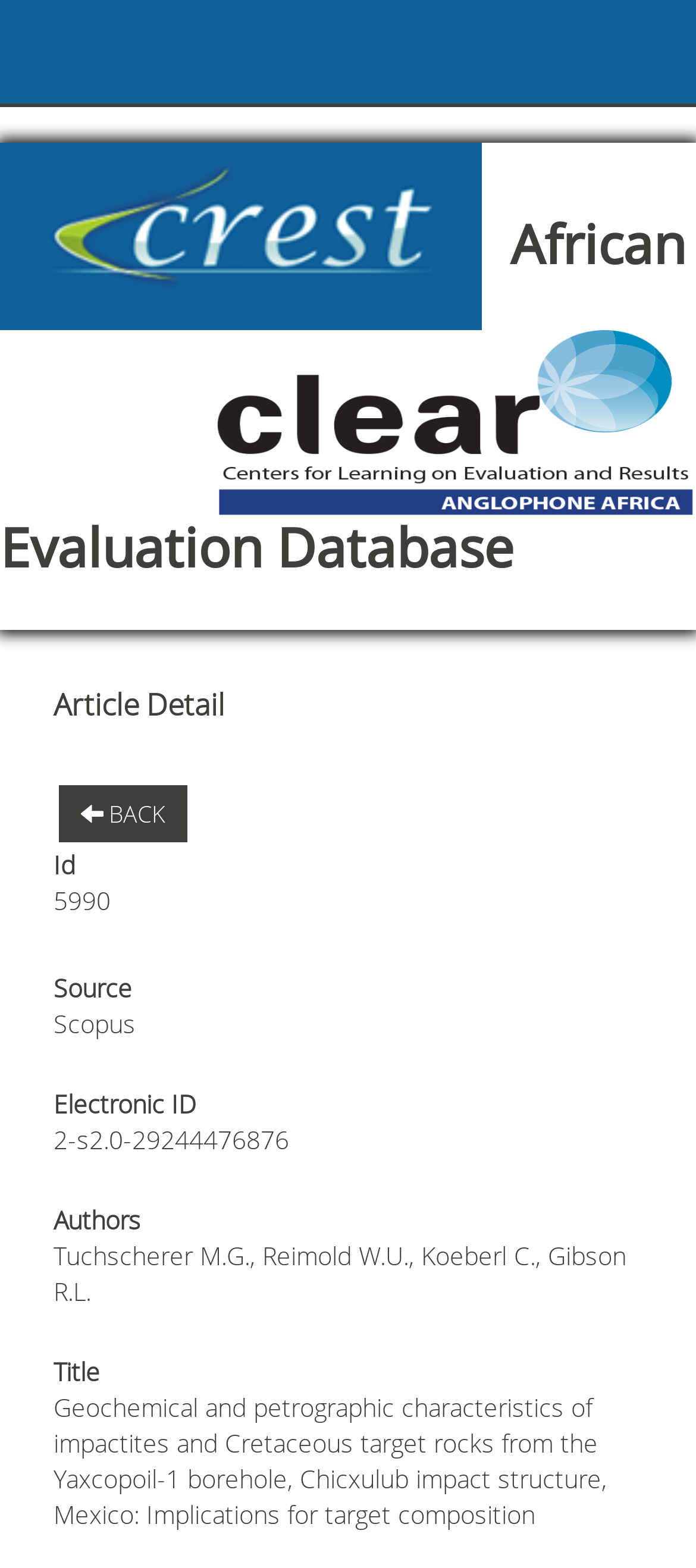Describe all significant elements and features of the webpage.

The webpage is about the African Evaluation Database, with a header section at the top that spans the entire width of the page. Within the header, there are two images, one on the left and one on the right, with a heading that reads "African Evaluation Database" in between them.

Below the header, there is a section with the title "Article Detail" on the left side of the page. On the same line, there is a "BACK" link with an arrow icon, which is positioned slightly to the right of the title.

The main content of the page is organized into a series of labeled fields, each with a title on the left and a corresponding value on the right. These fields include "Id" with a value of "5990", "Source" with a value of "Scopus", "Electronic ID" with a value of "2-s2.0-29244476876", "Authors" with a list of names, "Title" with a long title that wraps to the next line, and several others.

The fields are stacked vertically, with each field positioned below the previous one, and the values are generally aligned to the right of their corresponding labels. The entire content section is centered on the page, with a moderate amount of whitespace between the fields.